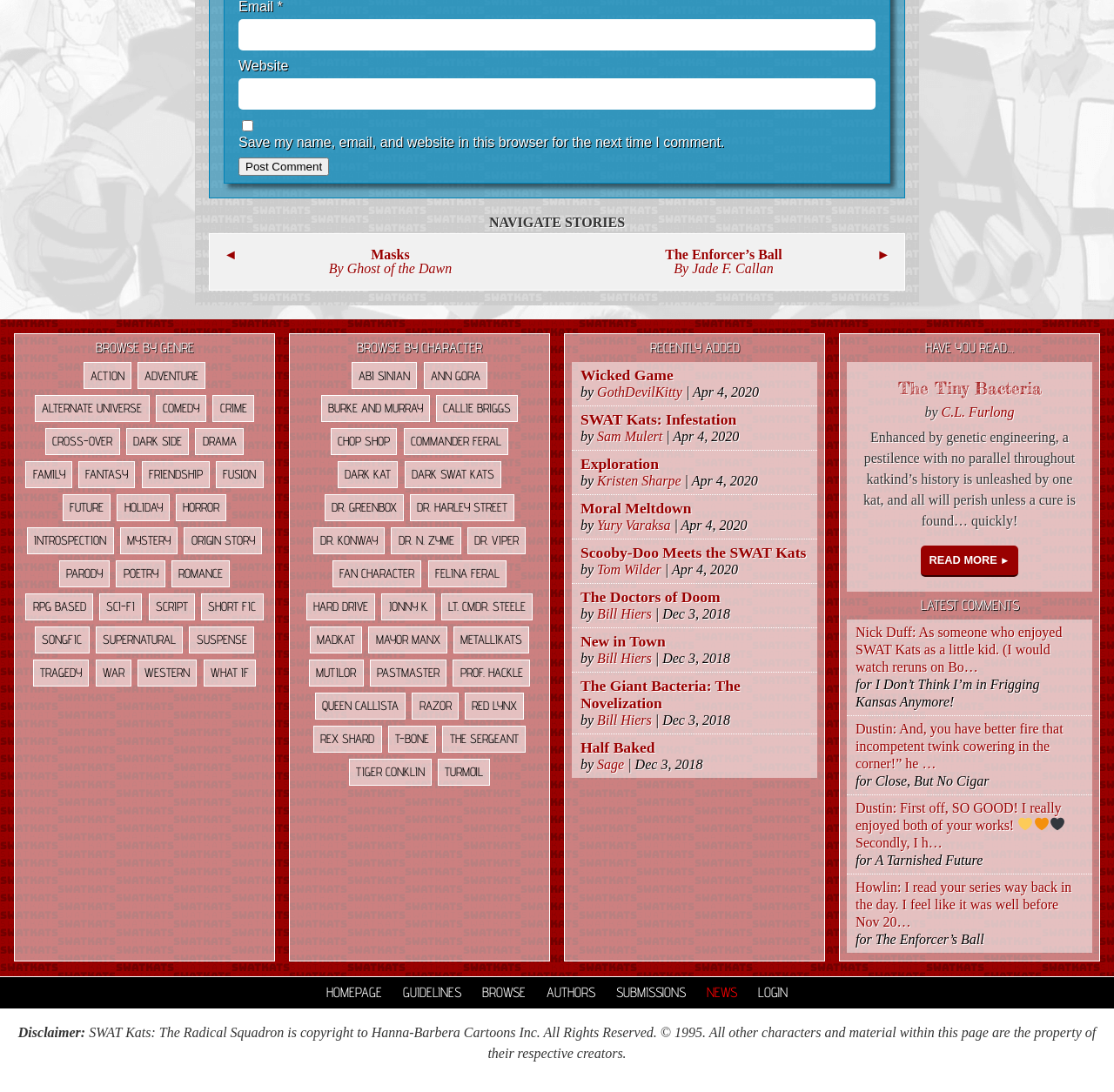Kindly determine the bounding box coordinates for the area that needs to be clicked to execute this instruction: "Click 'Post Comment' button".

[0.214, 0.144, 0.295, 0.161]